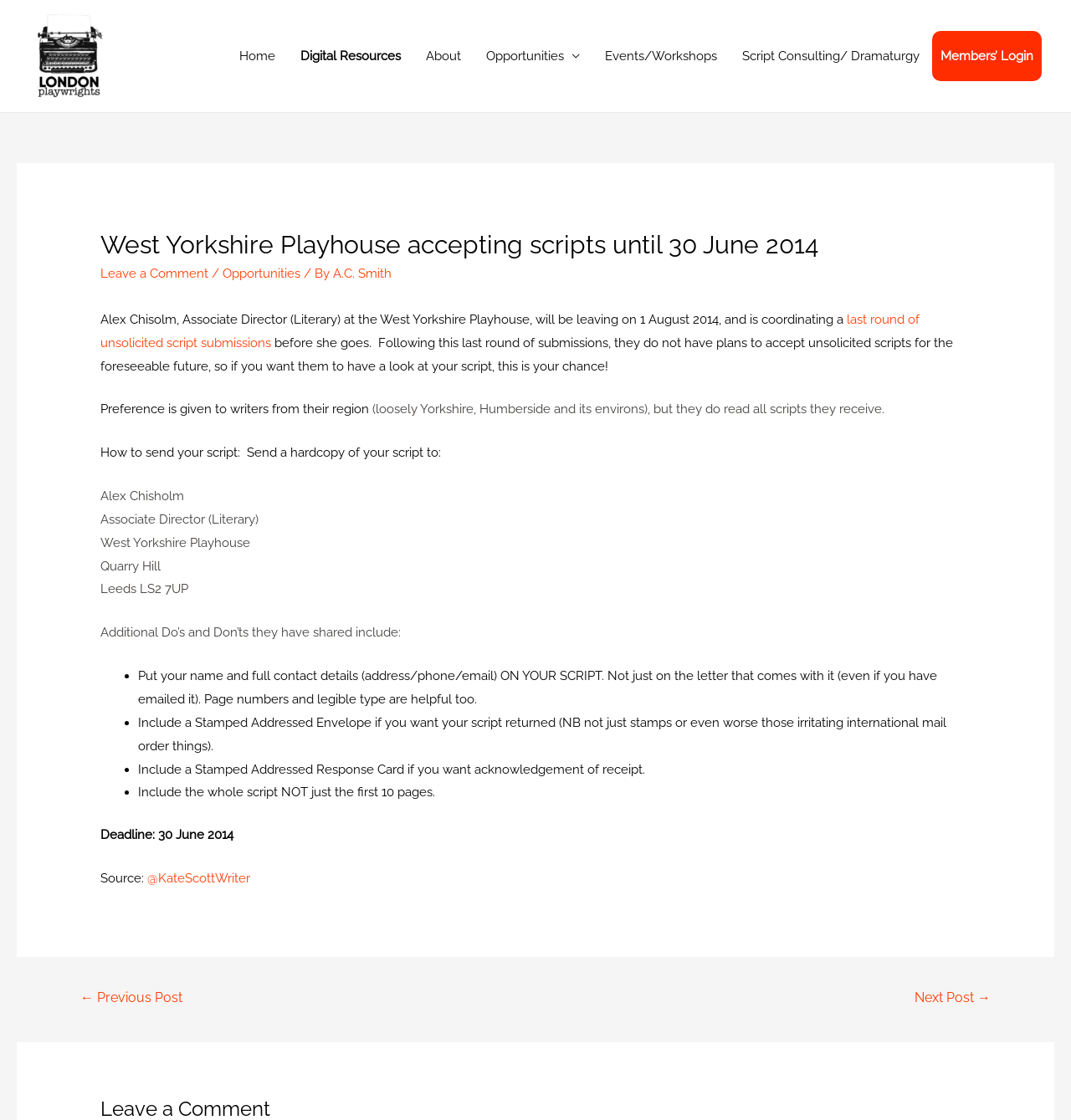Pinpoint the bounding box coordinates of the clickable element to carry out the following instruction: "go to home page."

None